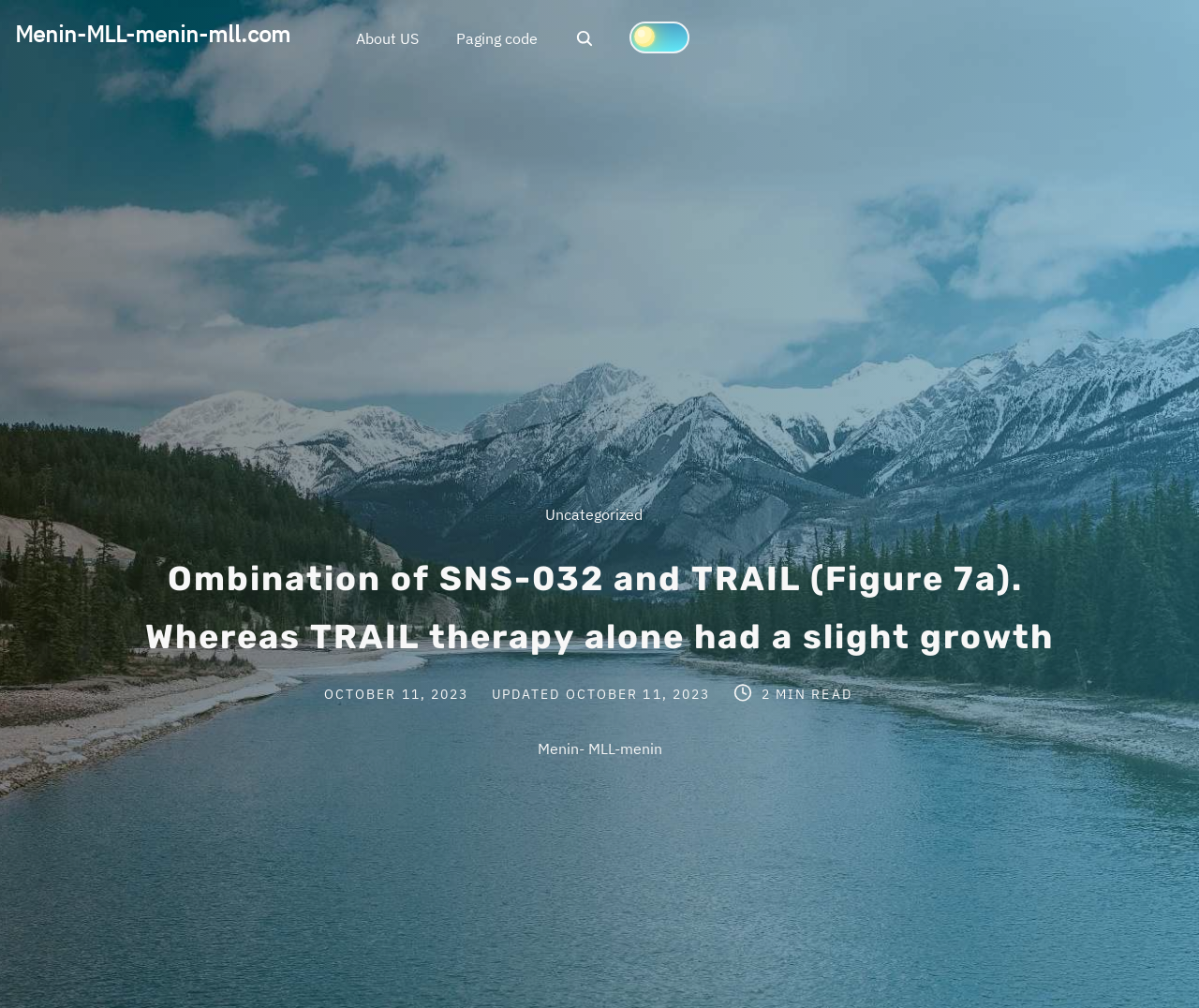Can you identify the bounding box coordinates of the clickable region needed to carry out this instruction: 'Read the post dated OCTOBER 11, 2023'? The coordinates should be four float numbers within the range of 0 to 1, stated as [left, top, right, bottom].

[0.27, 0.681, 0.391, 0.697]